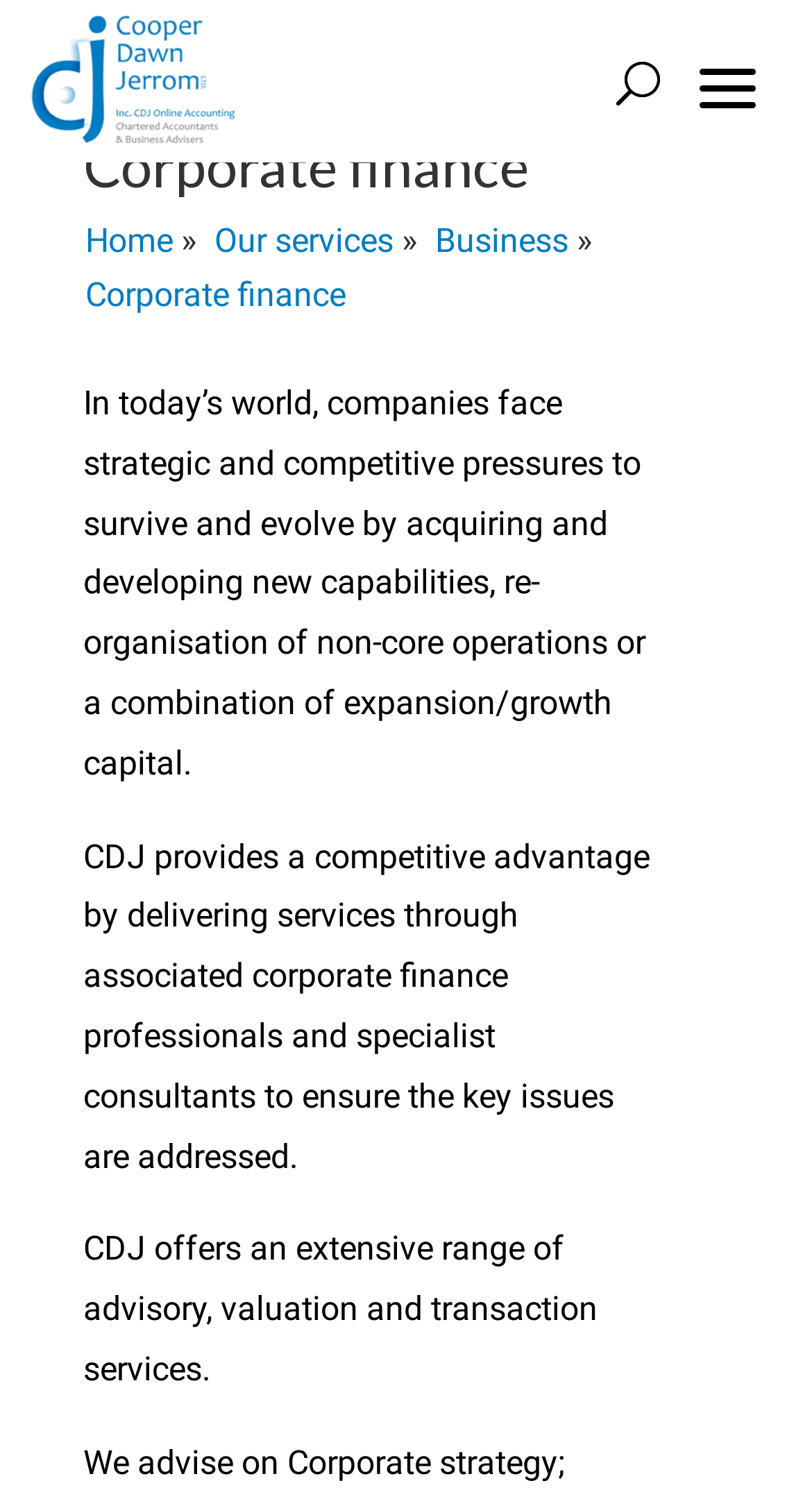Show the bounding box coordinates of the element that should be clicked to complete the task: "Learn about corporate finance services".

[0.105, 0.184, 0.426, 0.211]